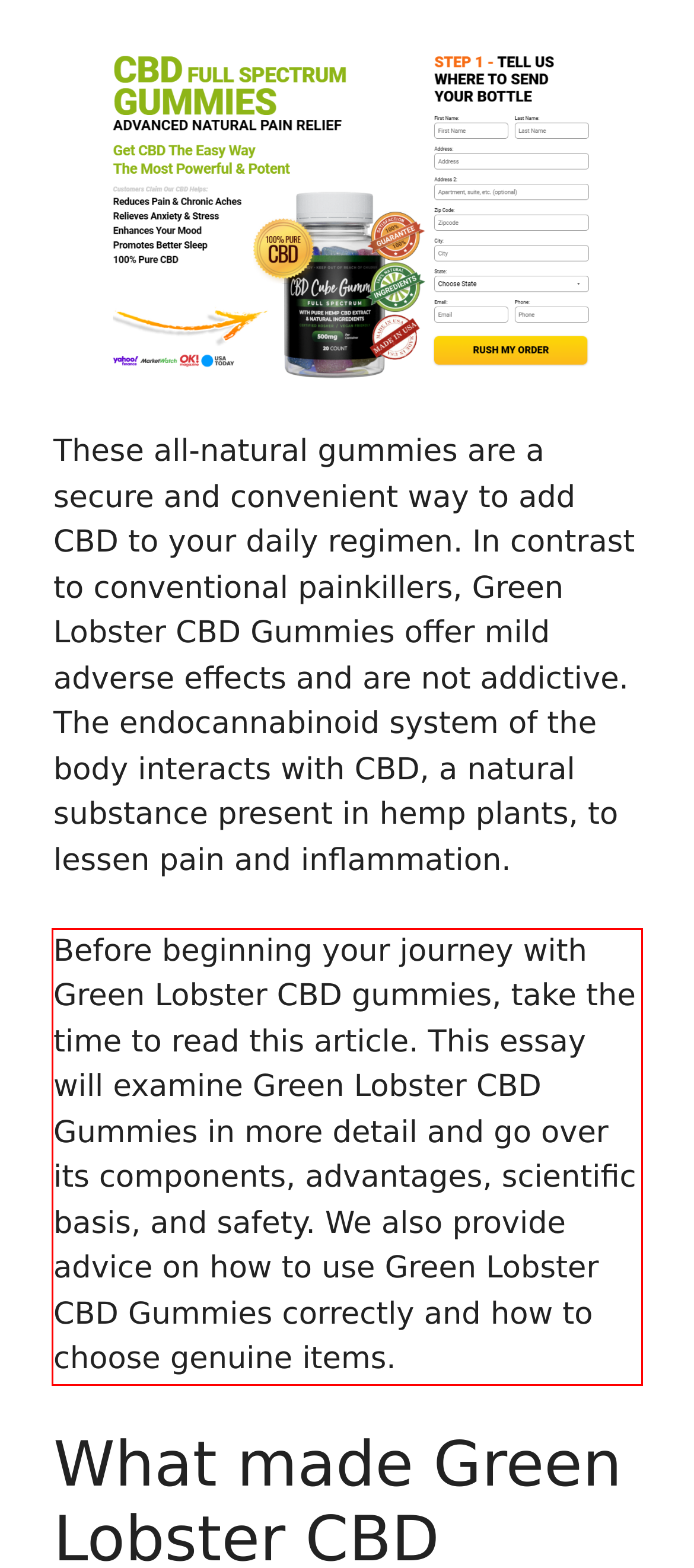Your task is to recognize and extract the text content from the UI element enclosed in the red bounding box on the webpage screenshot.

Before beginning your journey with Green Lobster CBD gummies, take the time to read this article. This essay will examine Green Lobster CBD Gummies in more detail and go over its components, advantages, scientific basis, and safety. We also provide advice on how to use Green Lobster CBD Gummies correctly and how to choose genuine items.